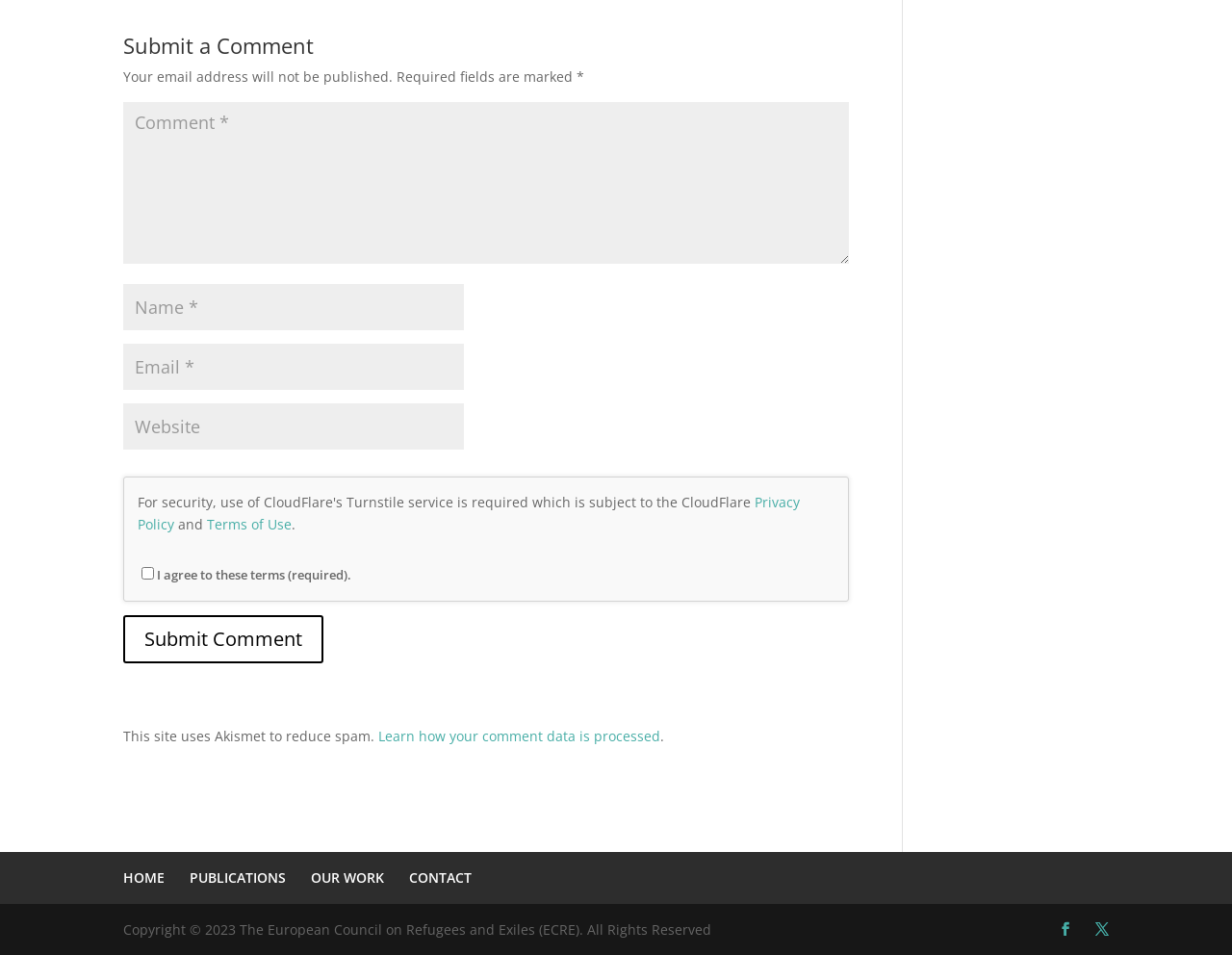Reply to the question with a brief word or phrase: What are the required fields in the comment submission form?

Comment, Name, Email